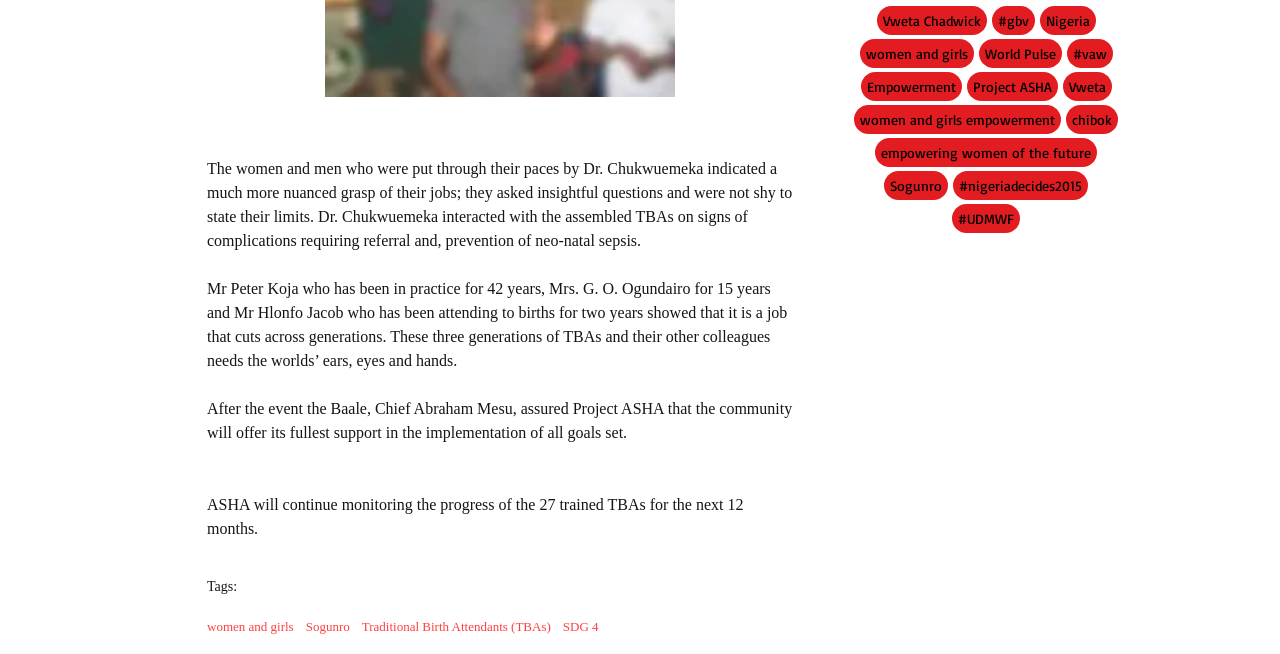What is the topic of discussion in the first paragraph?
Look at the image and construct a detailed response to the question.

The first paragraph discusses the interaction between Dr. Chukwuemeka and the Traditional Birth Attendants (TBAs) where they demonstrated a nuanced understanding of their jobs and asked insightful questions.